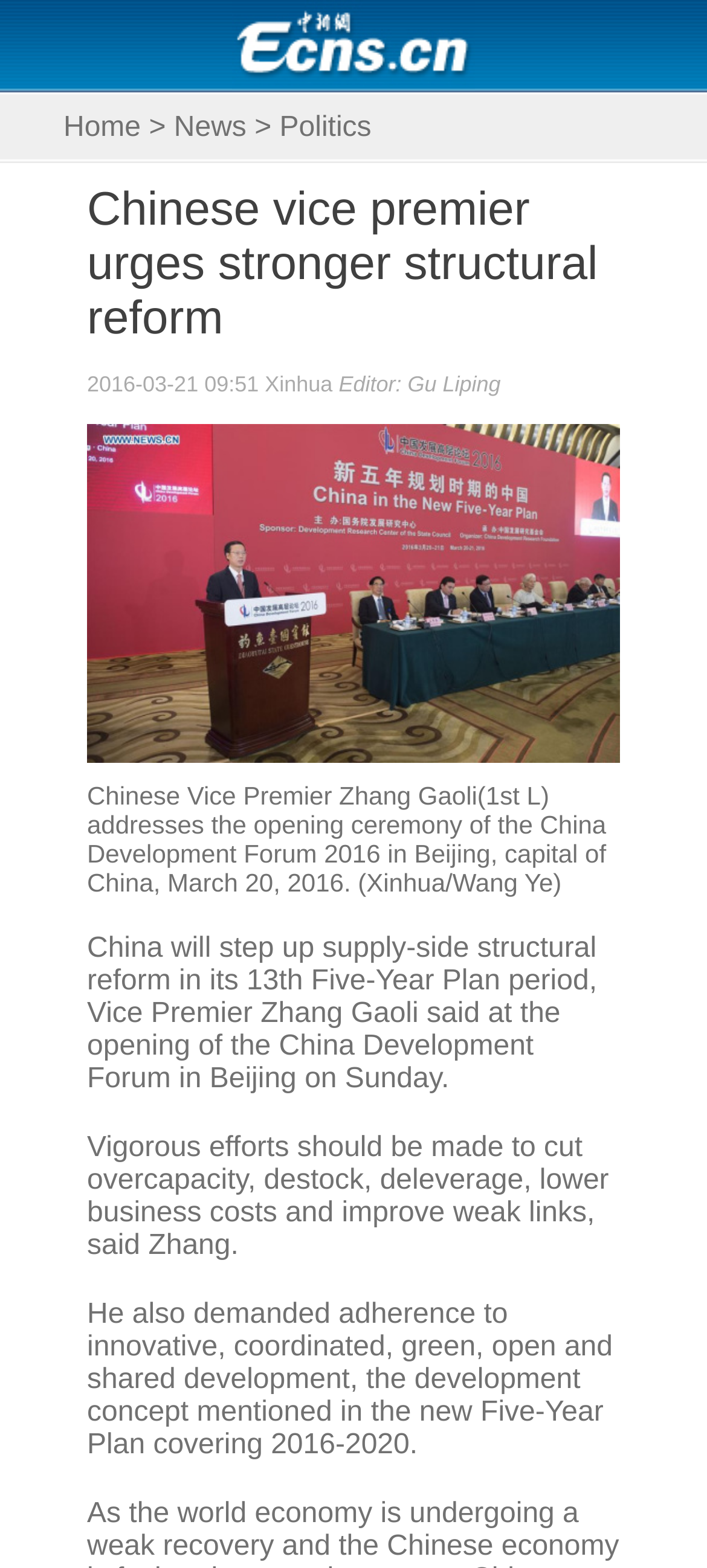What is the date of the news article?
Examine the webpage screenshot and provide an in-depth answer to the question.

I found the date of the news article by looking at the StaticText element with the content '2016-03-21 09:51' which is located at the top of the article.